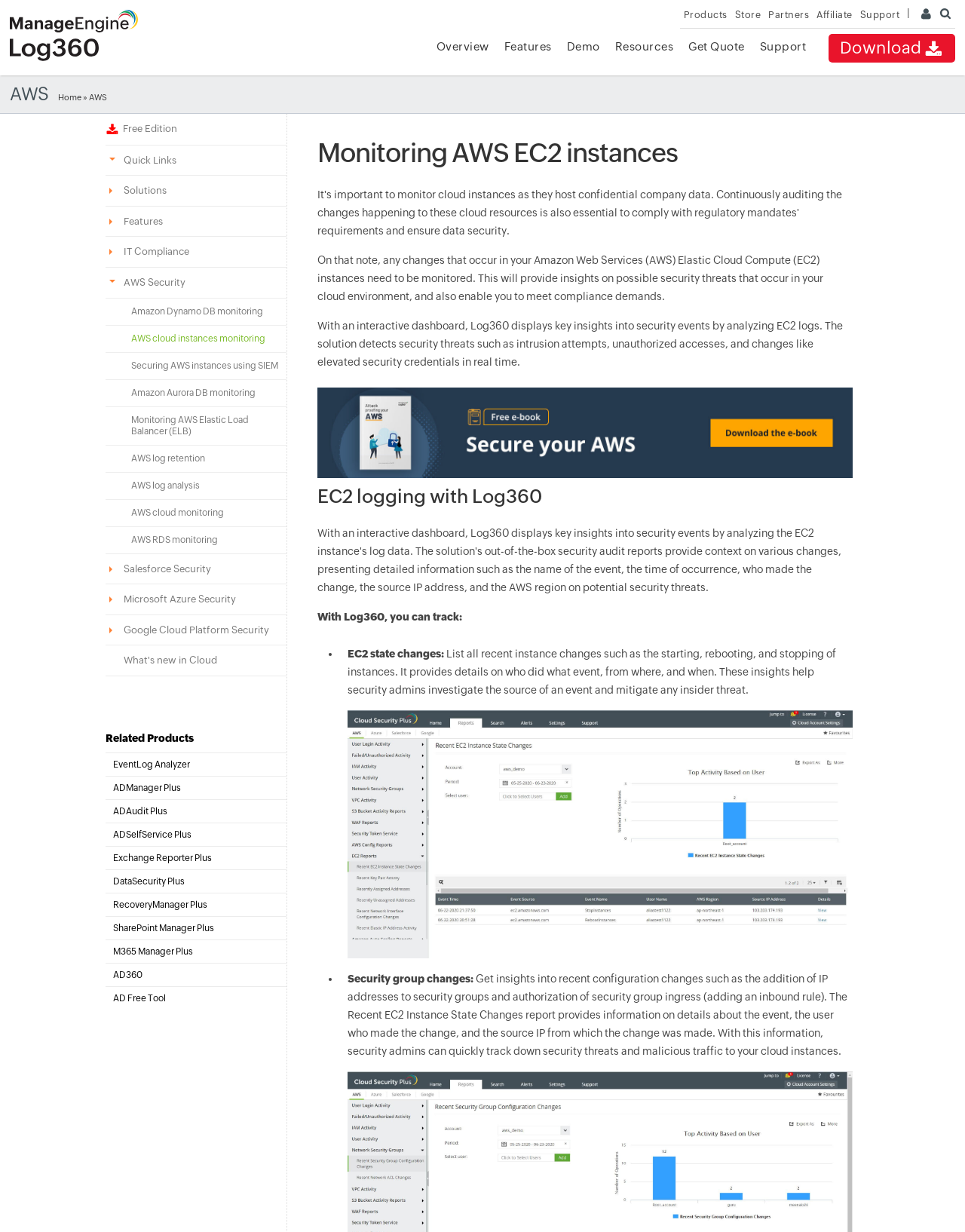Locate the bounding box coordinates of the area to click to fulfill this instruction: "Click on the 'Overview' link". The bounding box should be presented as four float numbers between 0 and 1, in the order [left, top, right, bottom].

[0.452, 0.032, 0.507, 0.043]